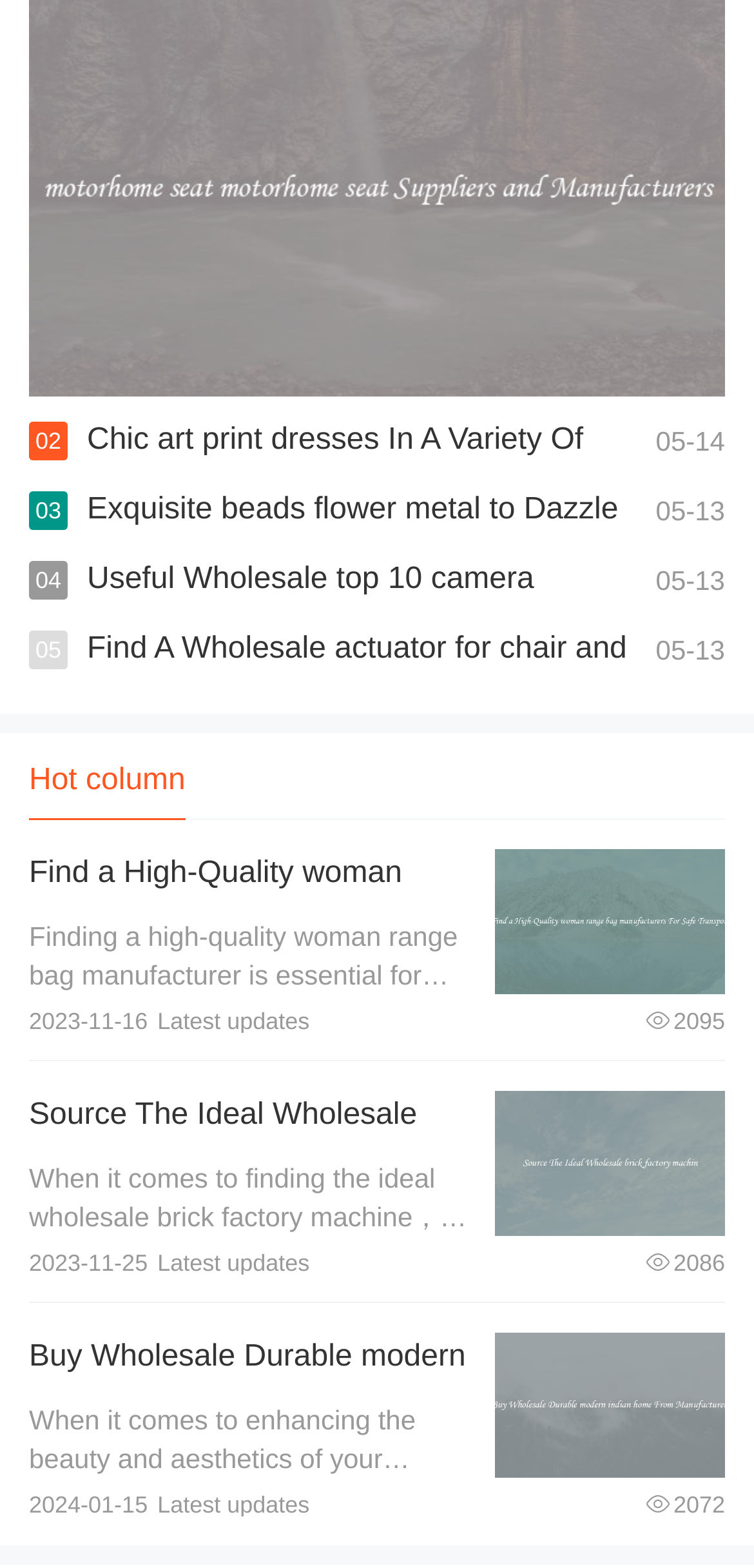Respond to the question below with a single word or phrase: What is the date of the latest update?

2024-01-15